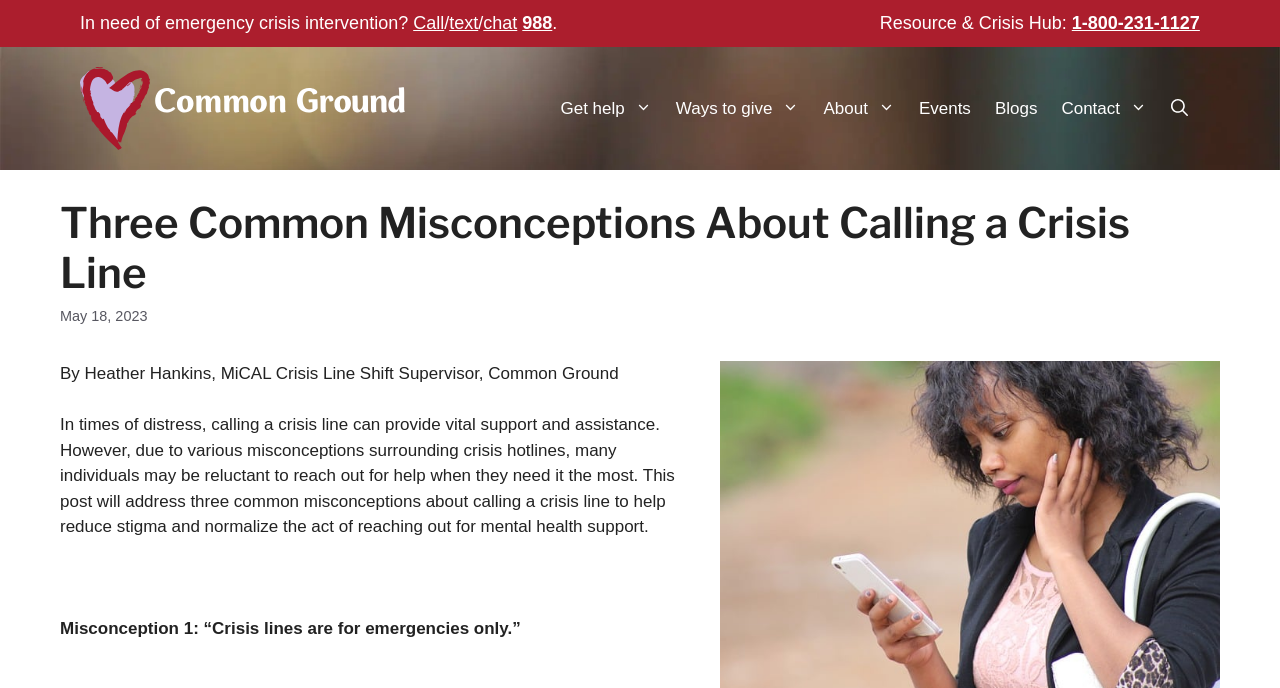Answer the following query concisely with a single word or phrase:
What is the author's role at Common Ground?

MiCAL Crisis Line Shift Supervisor